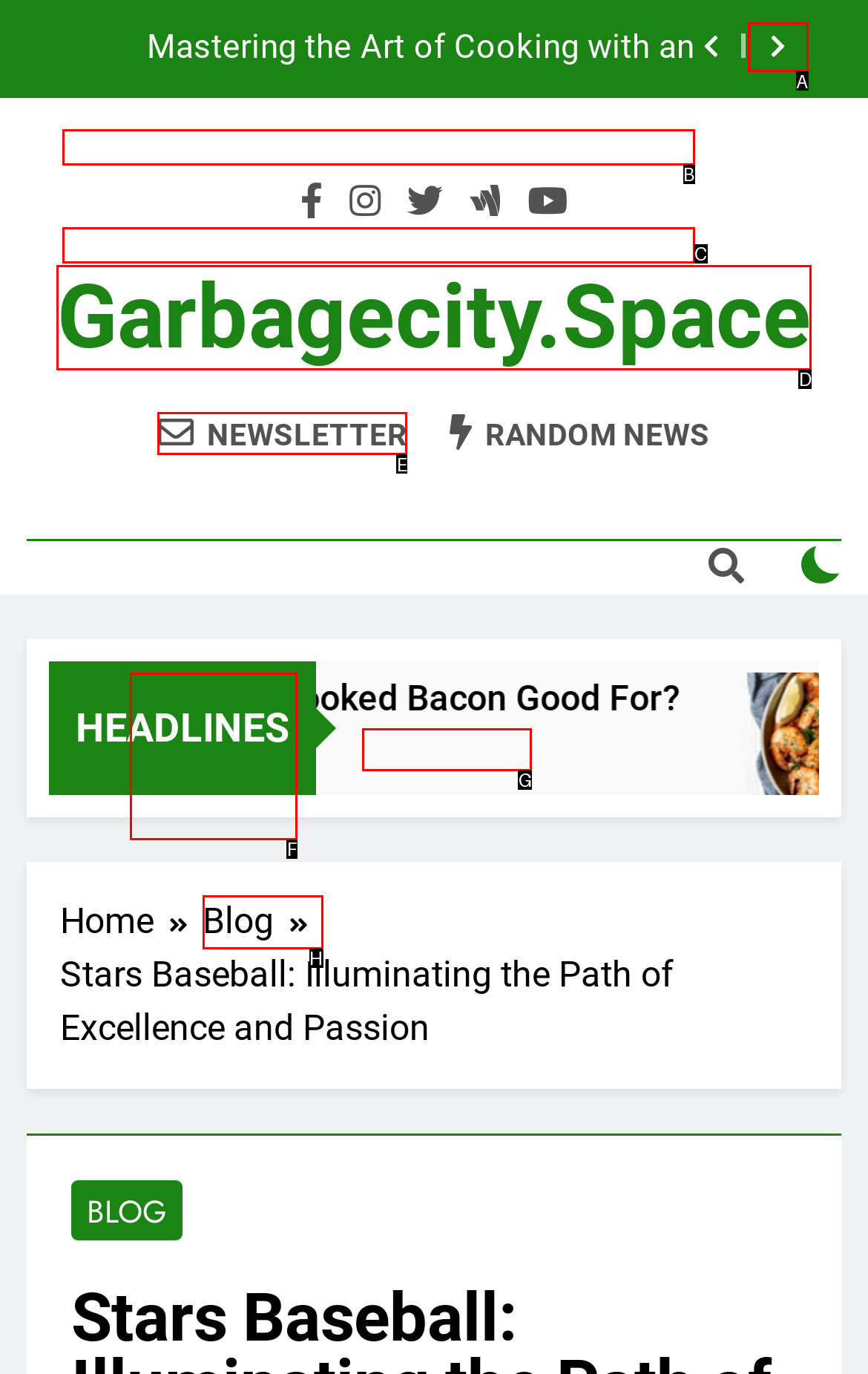Choose the HTML element that should be clicked to accomplish the task: Subscribe to the newsletter. Answer with the letter of the chosen option.

E